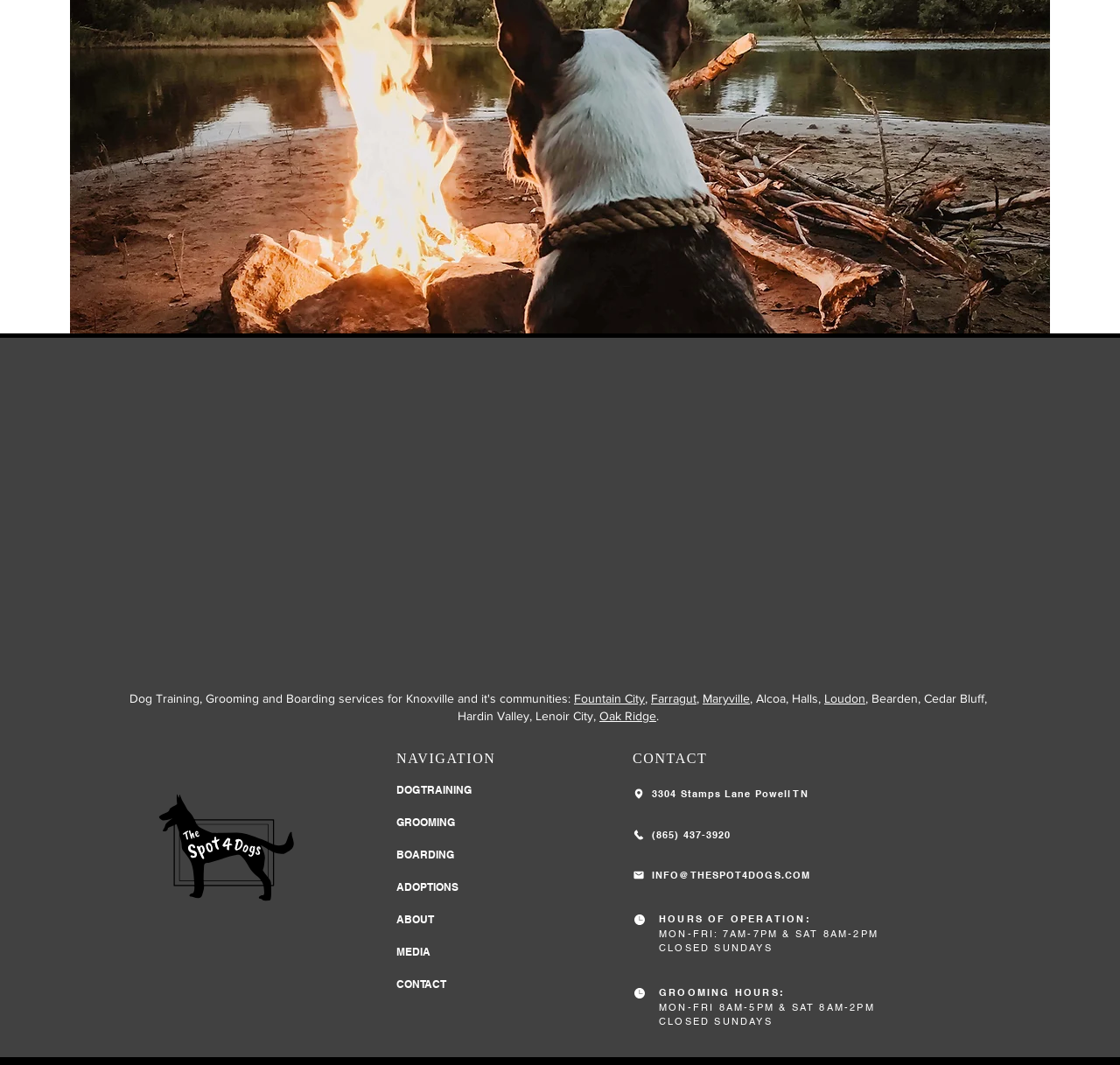What is the name of the logo at the top left?
Answer with a single word or phrase, using the screenshot for reference.

The Spot 4 Dogs Logo